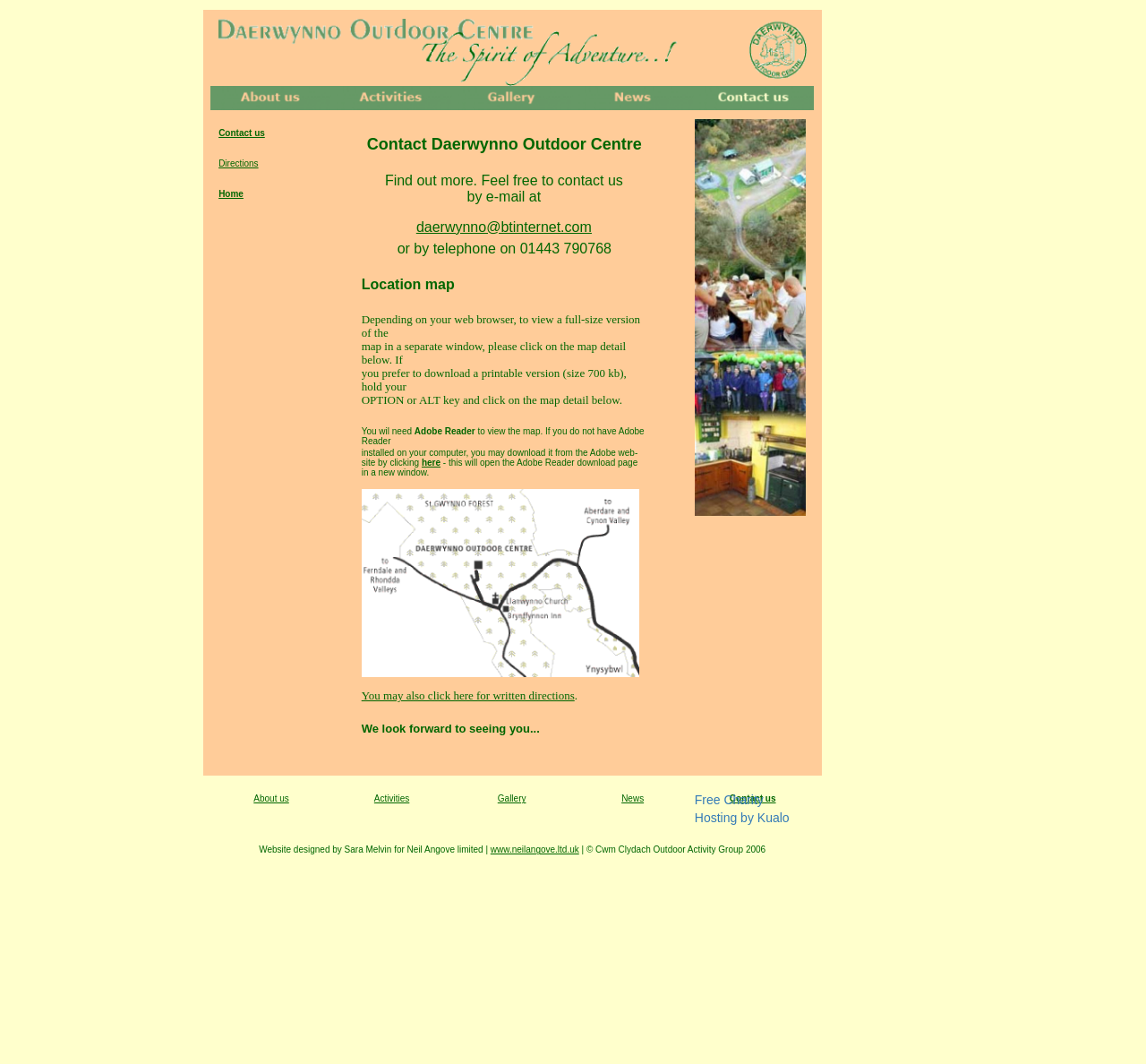Identify the bounding box coordinates of the section to be clicked to complete the task described by the following instruction: "Contact us by email". The coordinates should be four float numbers between 0 and 1, formatted as [left, top, right, bottom].

[0.363, 0.206, 0.516, 0.22]